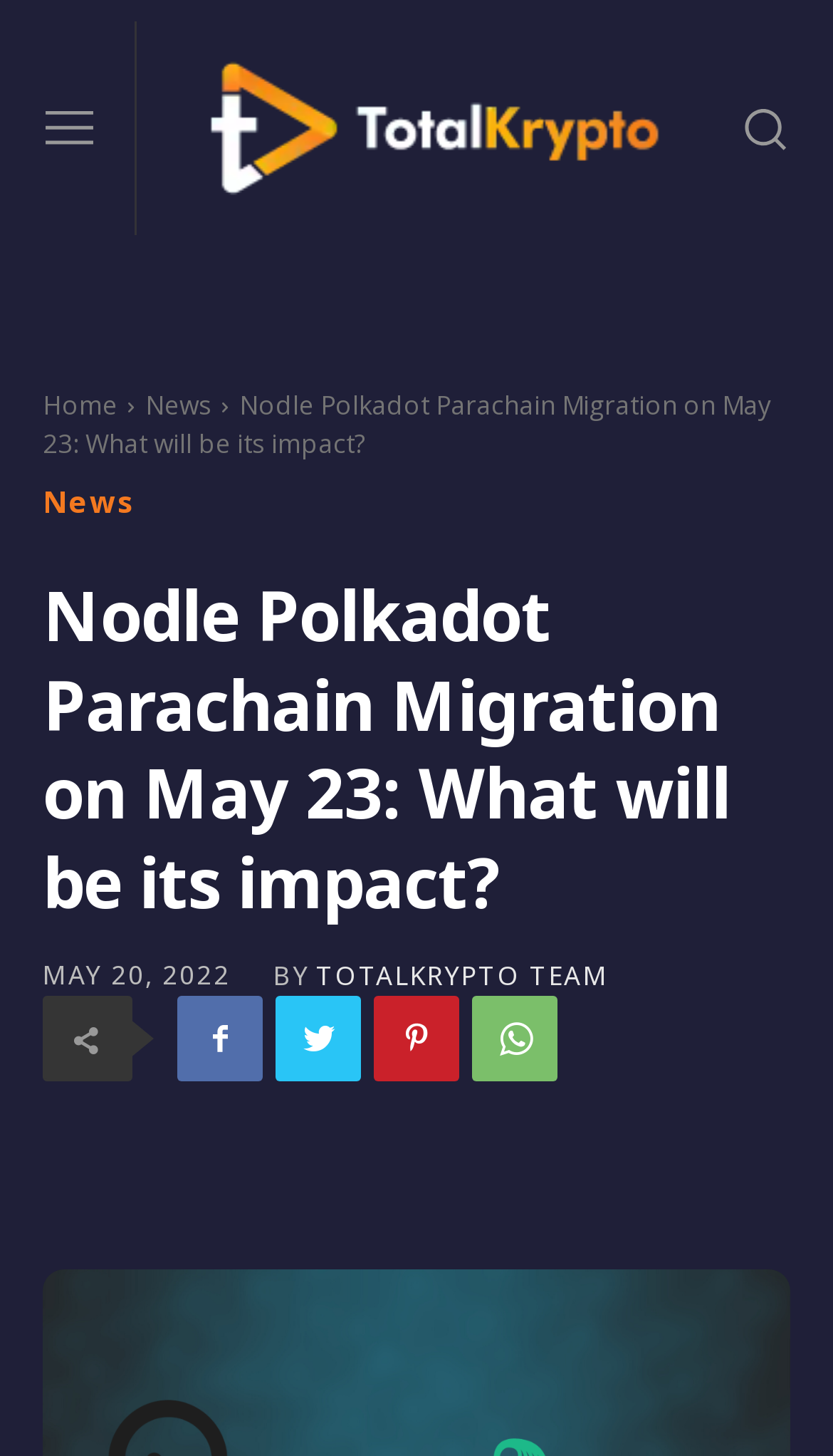Kindly determine the bounding box coordinates of the area that needs to be clicked to fulfill this instruction: "Read the news".

[0.174, 0.266, 0.254, 0.291]